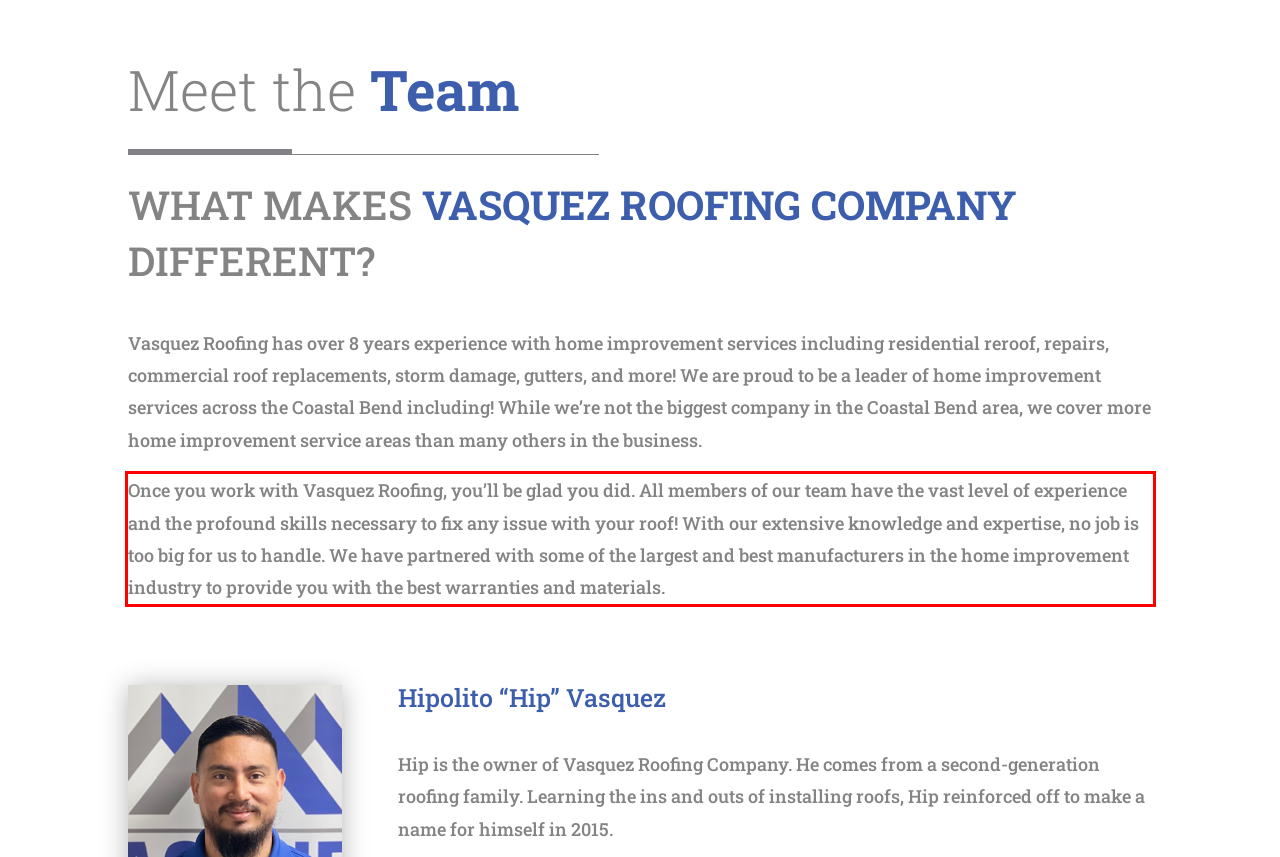Please extract the text content within the red bounding box on the webpage screenshot using OCR.

Once you work with Vasquez Roofing, you’ll be glad you did. All members of our team have the vast level of experience and the profound skills necessary to fix any issue with your roof! With our extensive knowledge and expertise, no job is too big for us to handle. We have partnered with some of the largest and best manufacturers in the home improvement industry to provide you with the best warranties and materials.